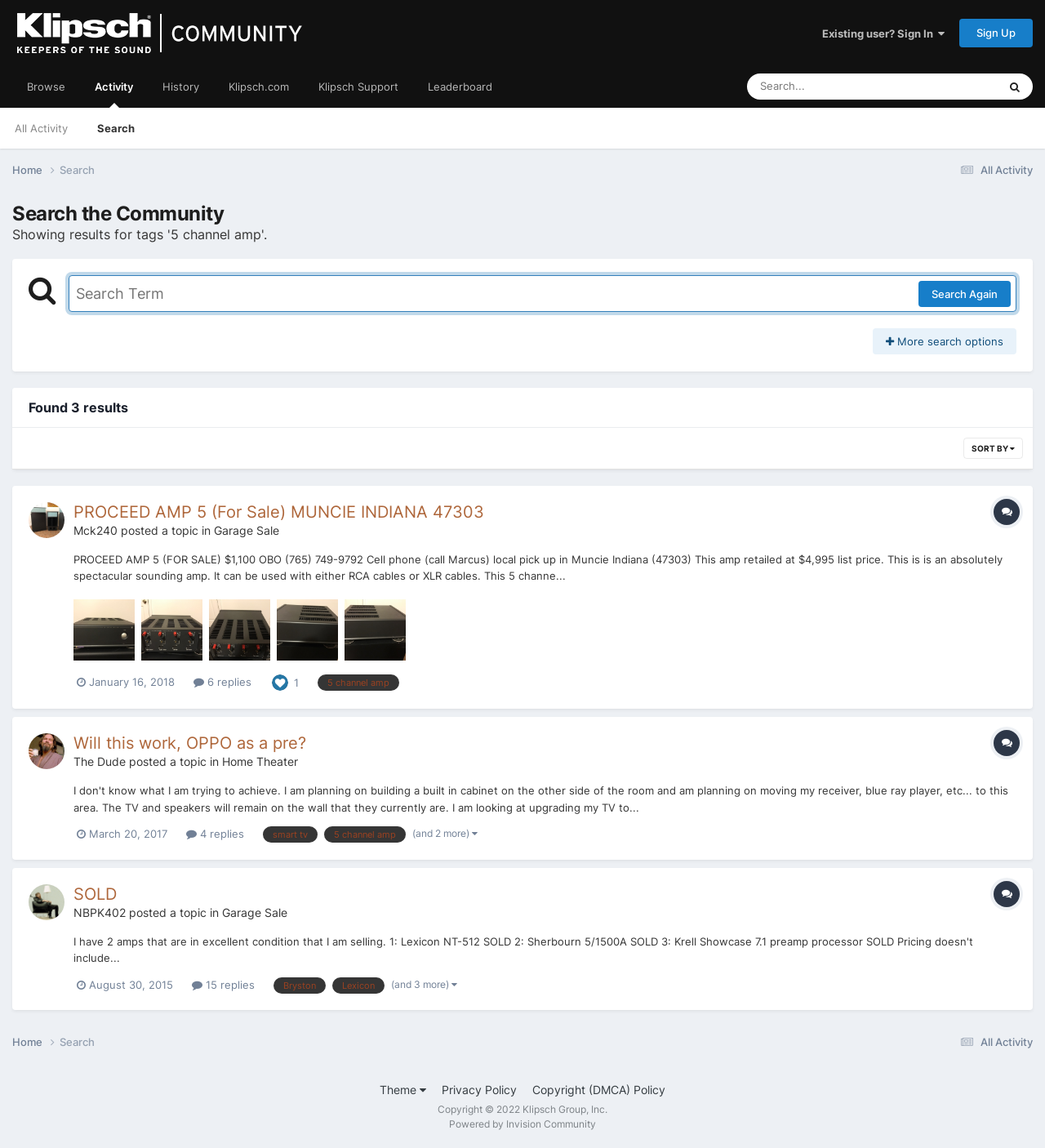Please locate the bounding box coordinates of the element that needs to be clicked to achieve the following instruction: "Sort the search results". The coordinates should be four float numbers between 0 and 1, i.e., [left, top, right, bottom].

[0.922, 0.381, 0.979, 0.399]